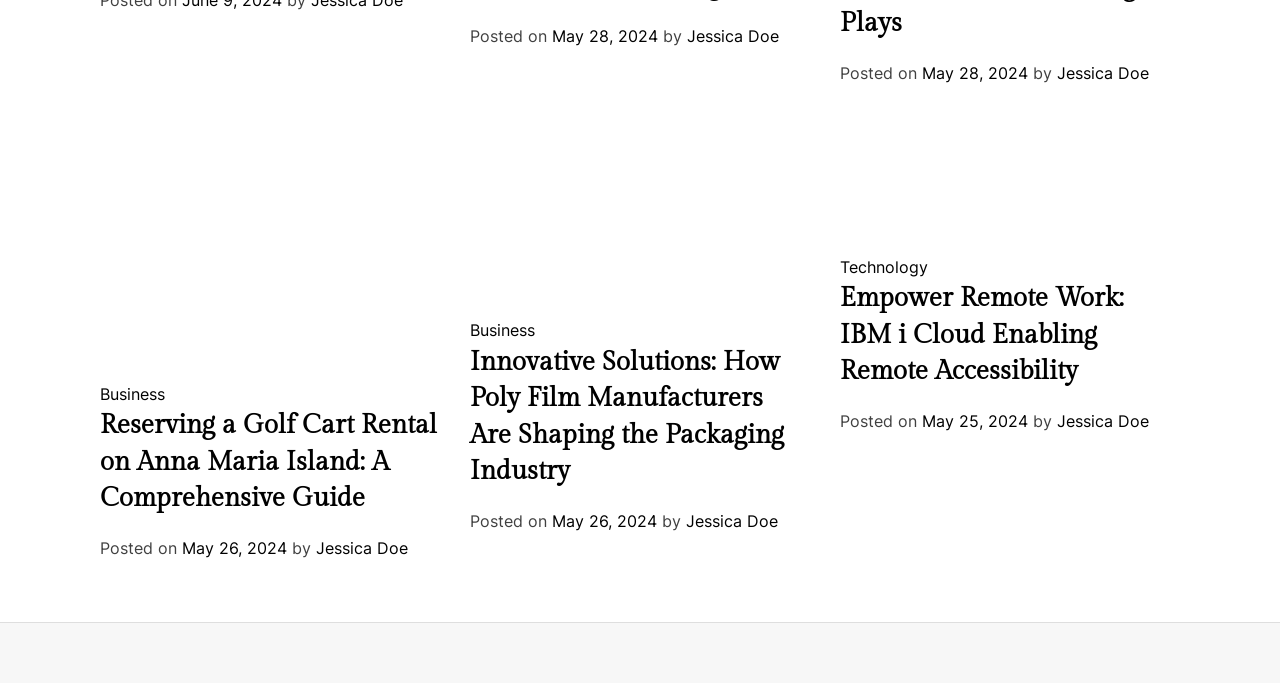Please identify the bounding box coordinates of the element I should click to complete this instruction: 'Read the article 'Reserving a Golf Cart Rental on Anna Maria Island: A Comprehensive Guide''. The coordinates should be given as four float numbers between 0 and 1, like this: [left, top, right, bottom].

[0.078, 0.16, 0.344, 0.189]